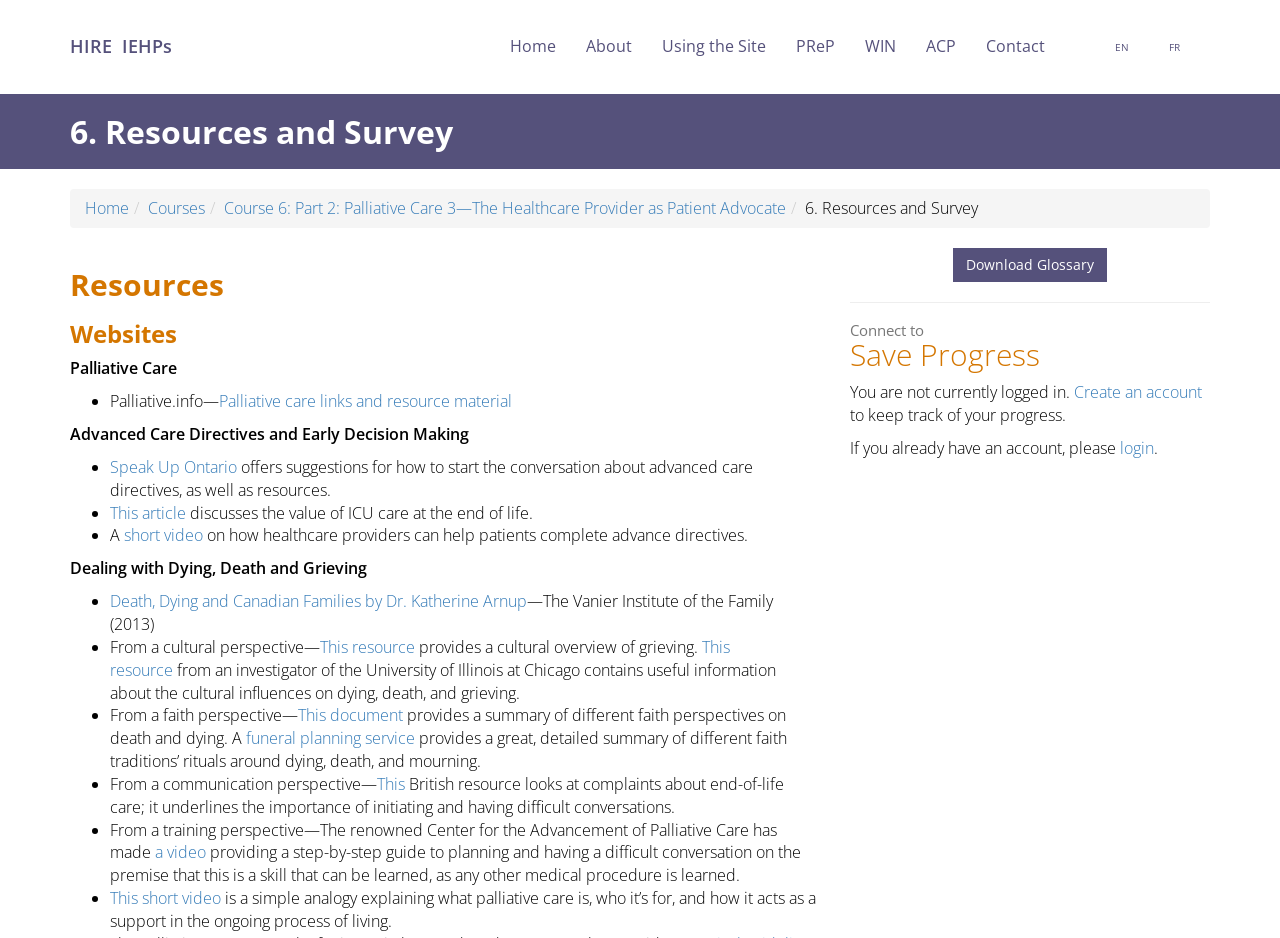Please specify the bounding box coordinates of the area that should be clicked to accomplish the following instruction: "Download the glossary". The coordinates should consist of four float numbers between 0 and 1, i.e., [left, top, right, bottom].

[0.745, 0.264, 0.865, 0.301]